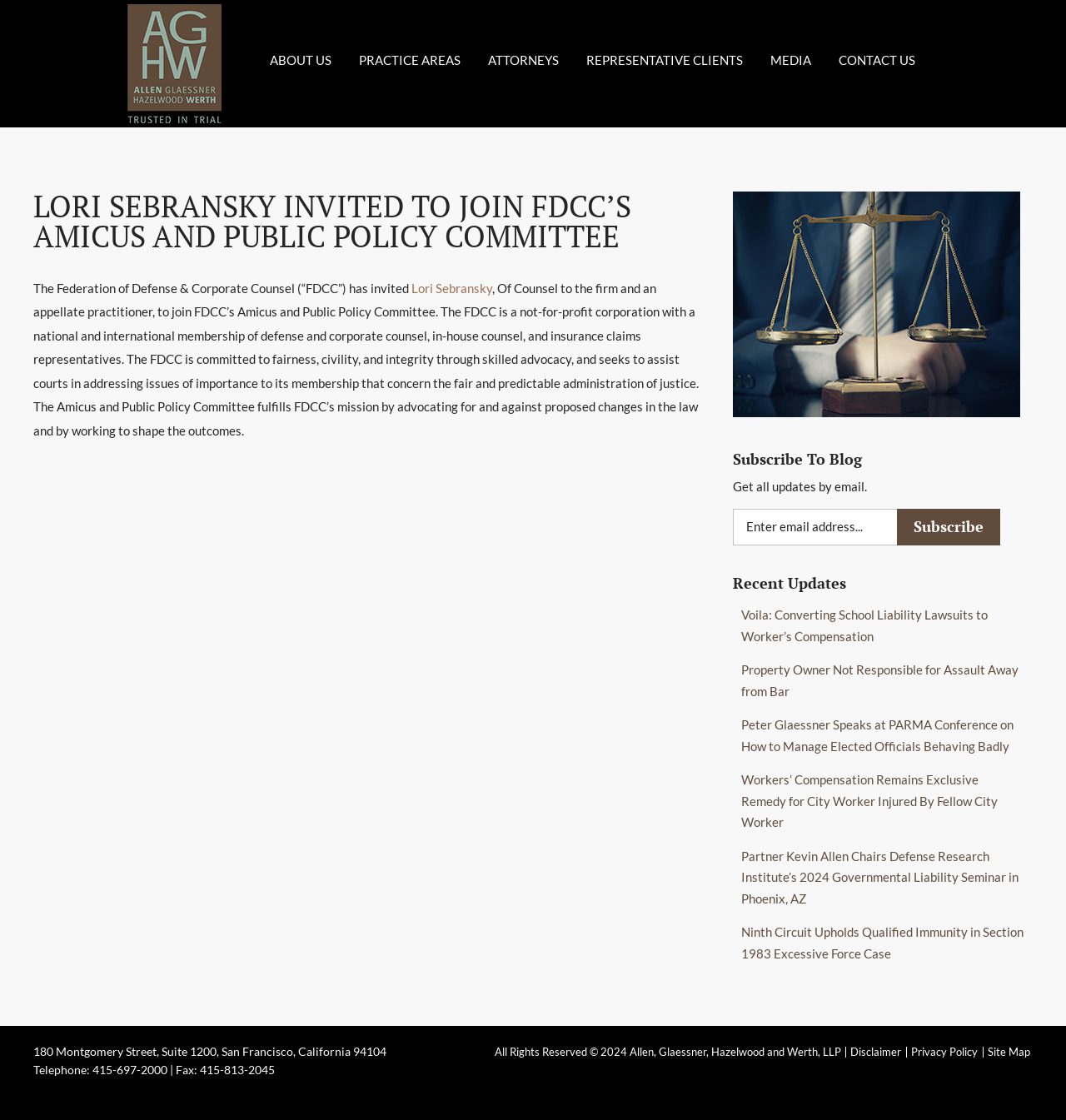What is the purpose of the Amicus and Public Policy Committee?
Please analyze the image and answer the question with as much detail as possible.

I found the purpose of the Amicus and Public Policy Committee by reading the text that describes its mission as advocating for and against proposed changes in the law and shaping the outcomes.